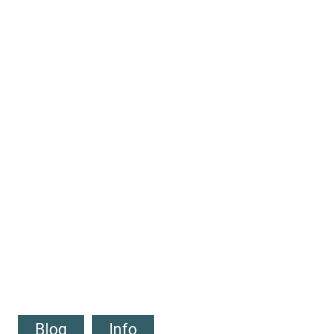Use a single word or phrase to answer the question: What type of resources surround the image?

Links to additional resources